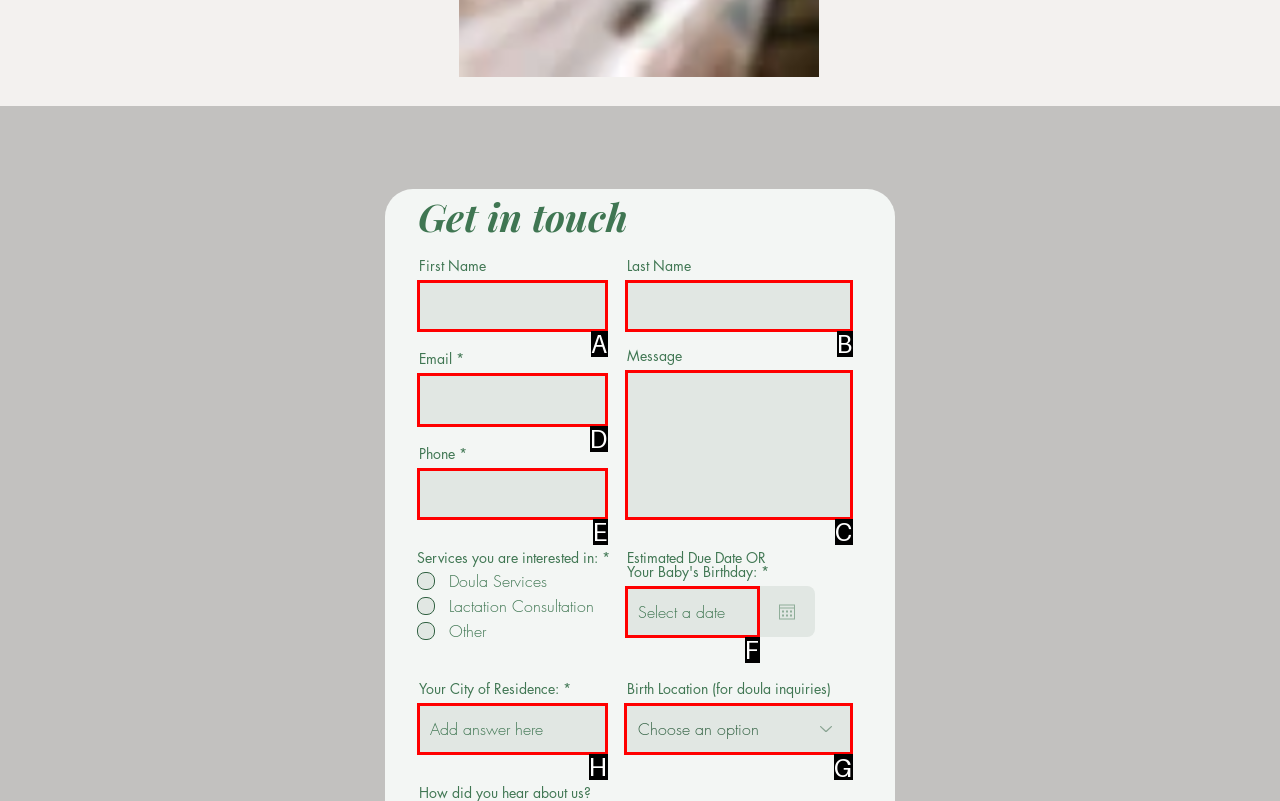Select the right option to accomplish this task: Choose birth location. Reply with the letter corresponding to the correct UI element.

G